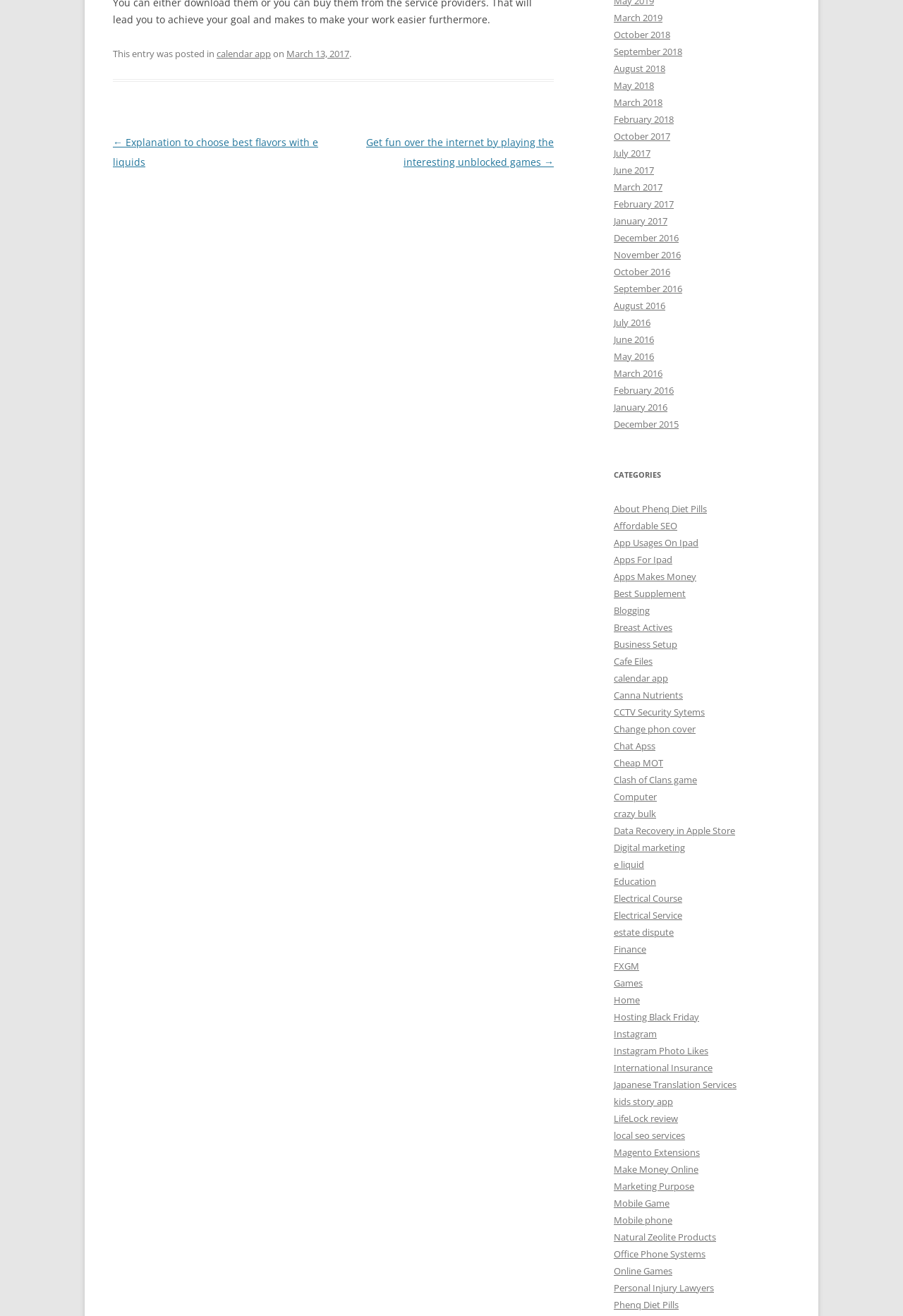Provide the bounding box coordinates of the HTML element this sentence describes: "May 2018".

[0.68, 0.06, 0.724, 0.07]